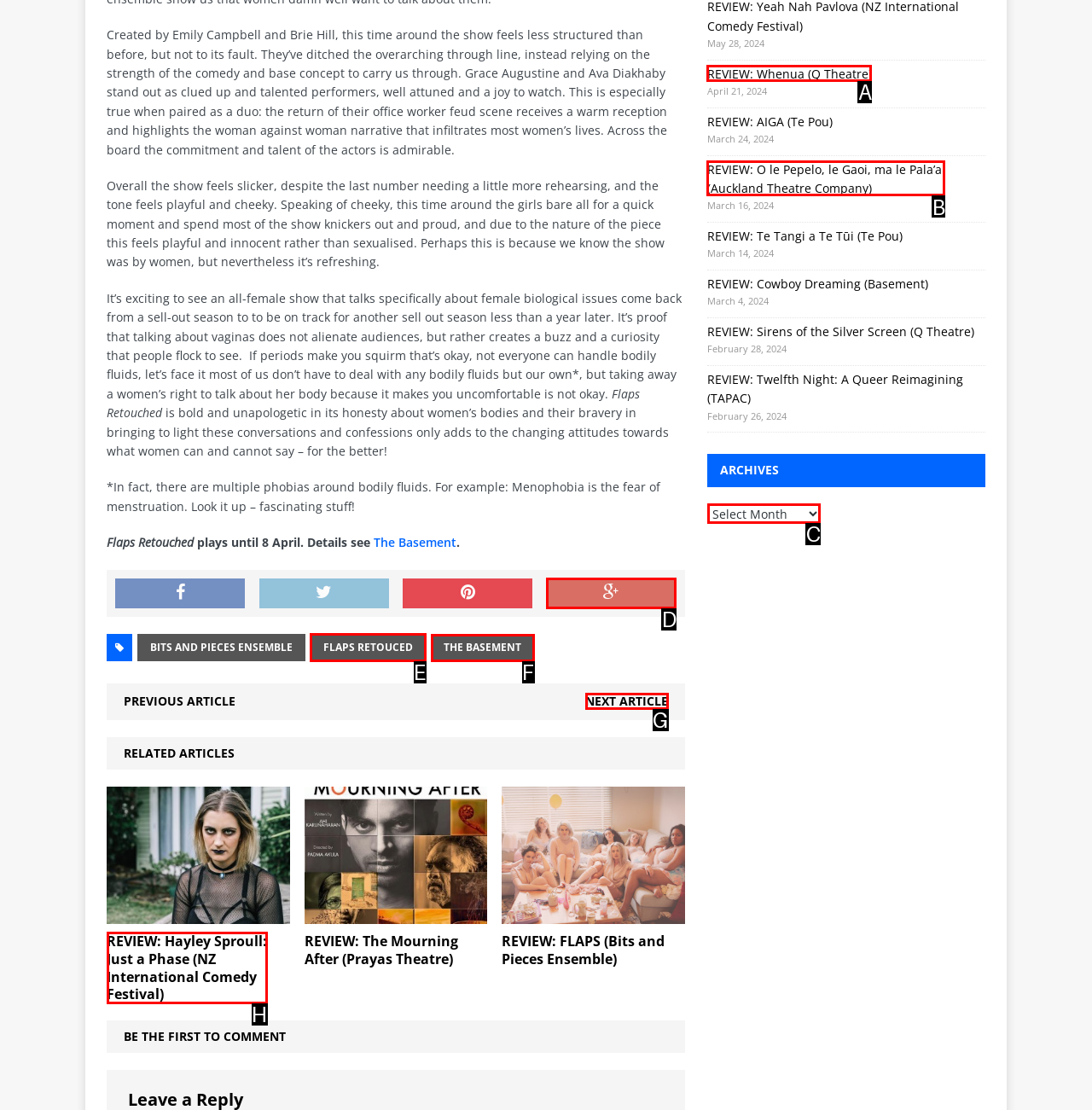Given the task: Click on the 'FLAPS RETOUCED' link, indicate which boxed UI element should be clicked. Provide your answer using the letter associated with the correct choice.

E